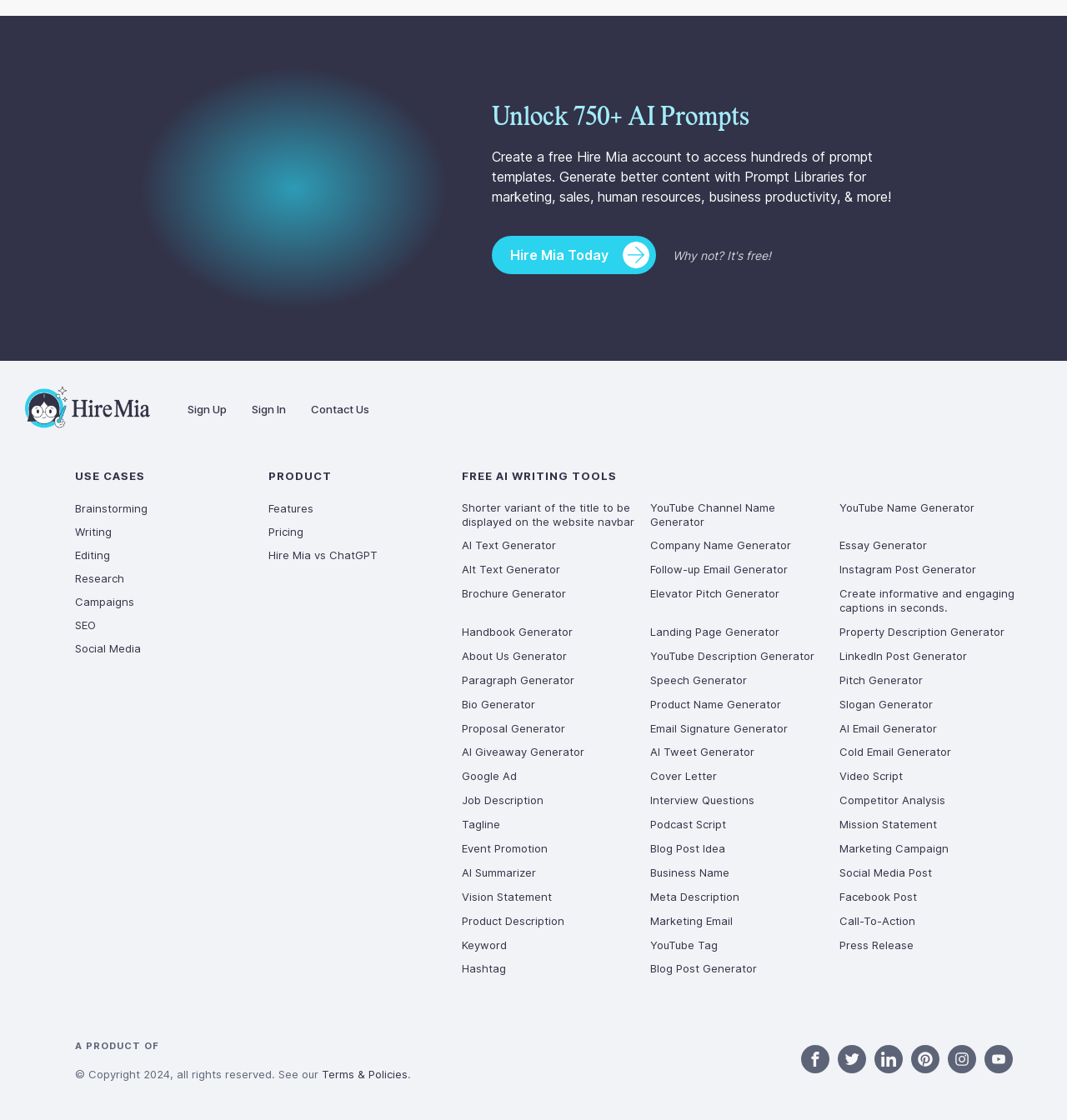Give a one-word or short phrase answer to the question: 
What is the name of the AI prompt library?

Prompt Library